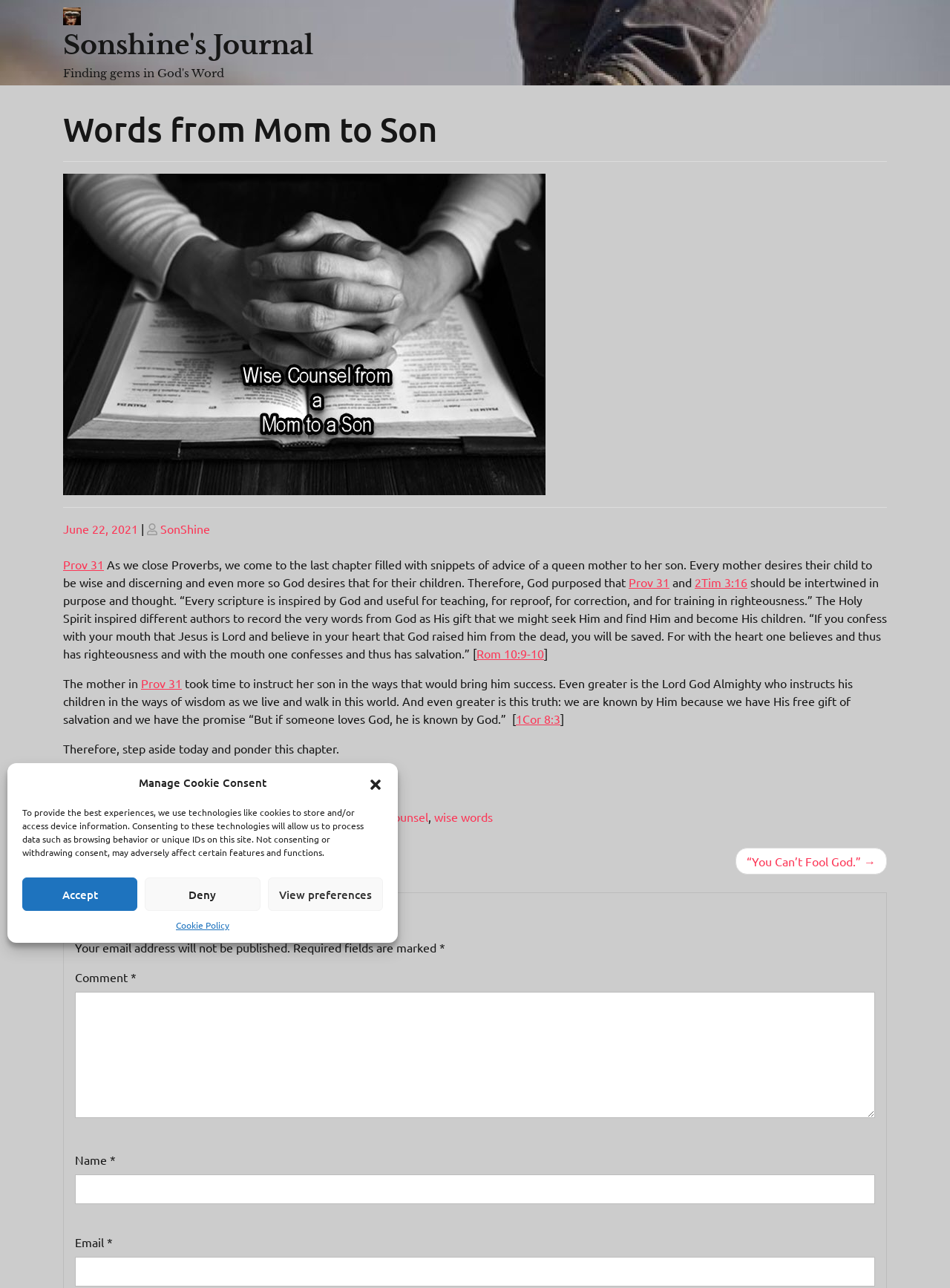Locate the bounding box coordinates of the area that needs to be clicked to fulfill the following instruction: "Click the link 'From Unbelief to Belief'". The coordinates should be in the format of four float numbers between 0 and 1, namely [left, top, right, bottom].

[0.066, 0.658, 0.237, 0.679]